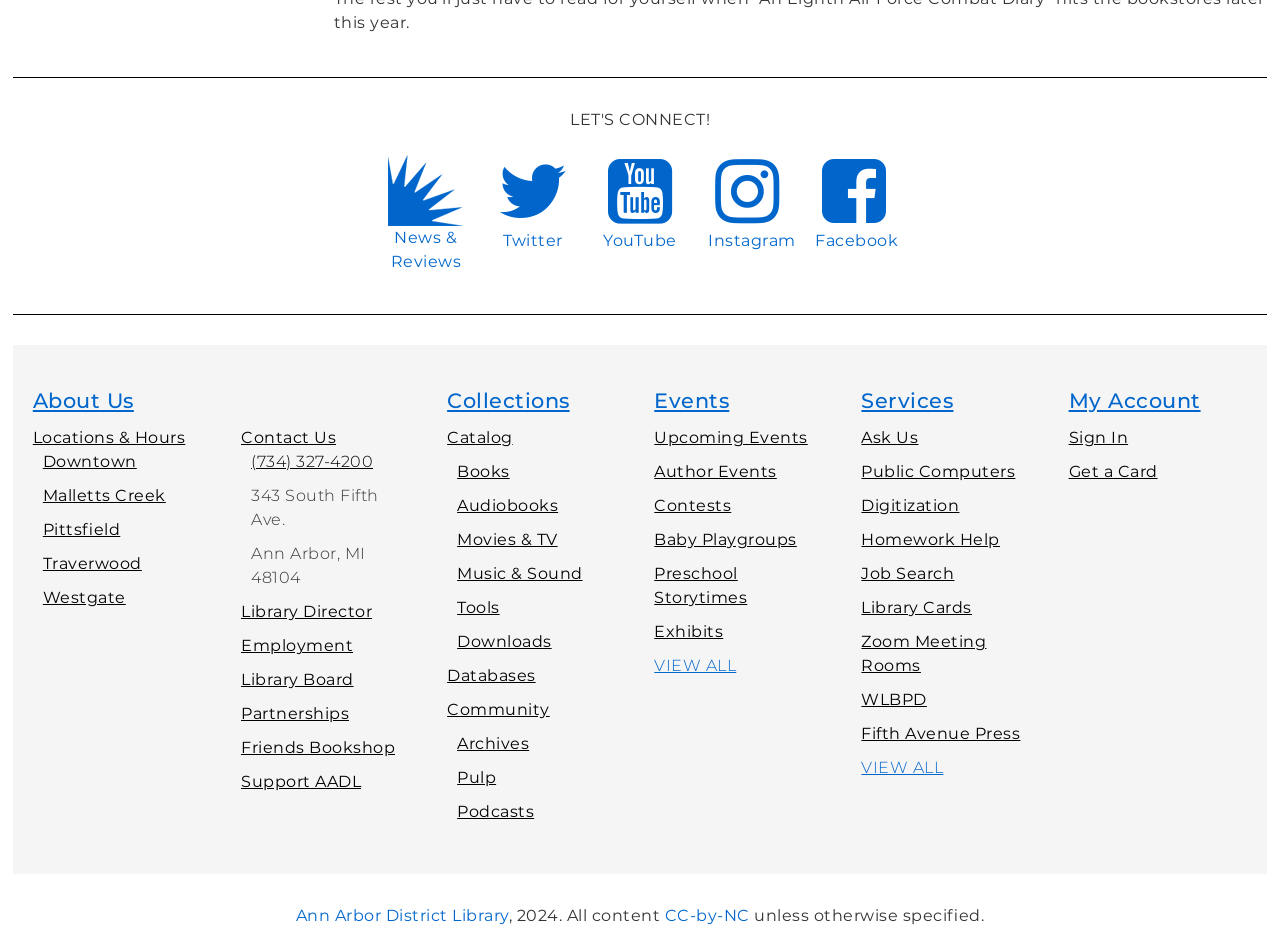Show the bounding box coordinates for the HTML element as described: "Library Cards".

[0.673, 0.574, 0.759, 0.594]